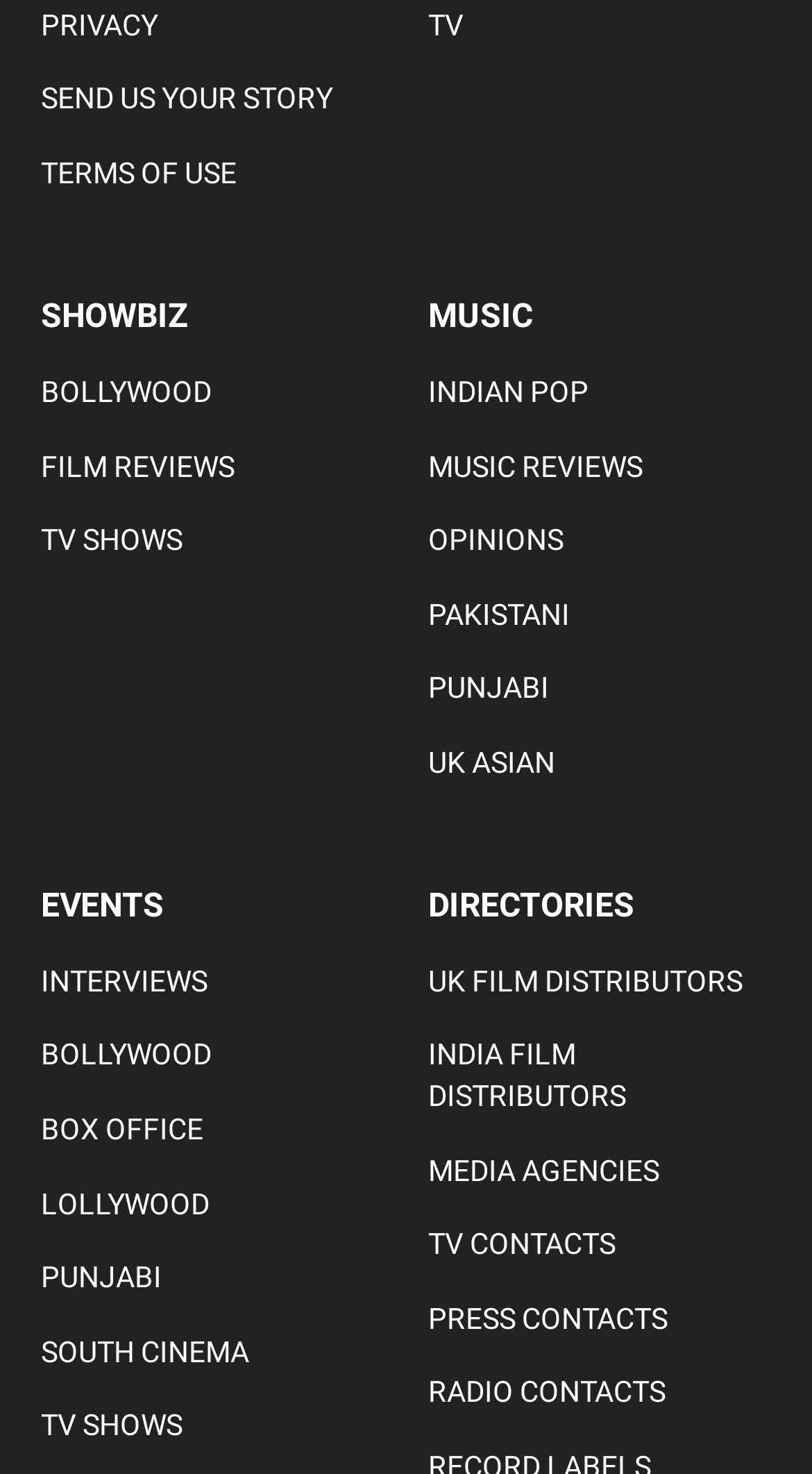Locate the bounding box coordinates of the area to click to fulfill this instruction: "Go to TV". The bounding box should be presented as four float numbers between 0 and 1, in the order [left, top, right, bottom].

[0.527, 0.004, 0.95, 0.032]